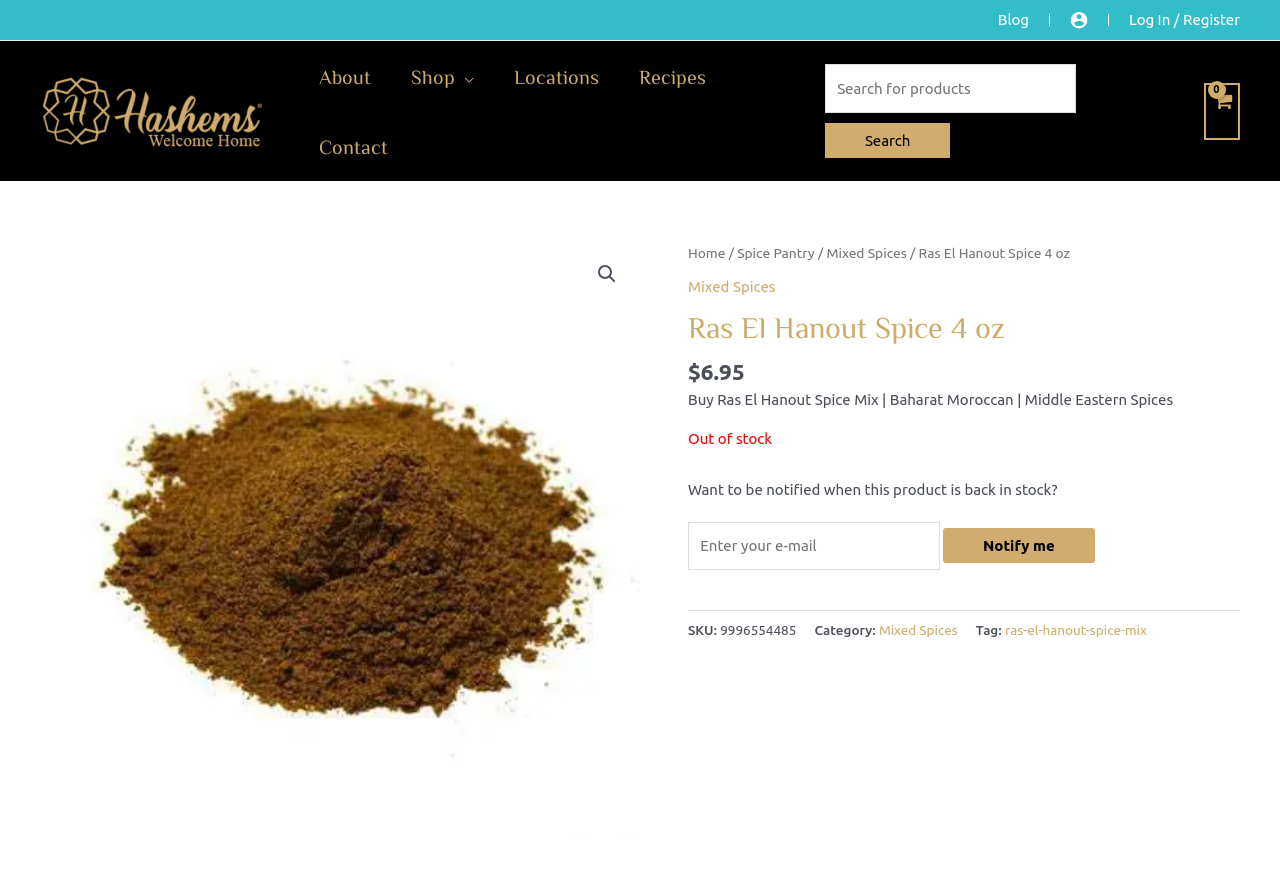Determine the bounding box coordinates of the clickable region to carry out the instruction: "View recipes".

[0.484, 0.046, 0.567, 0.125]